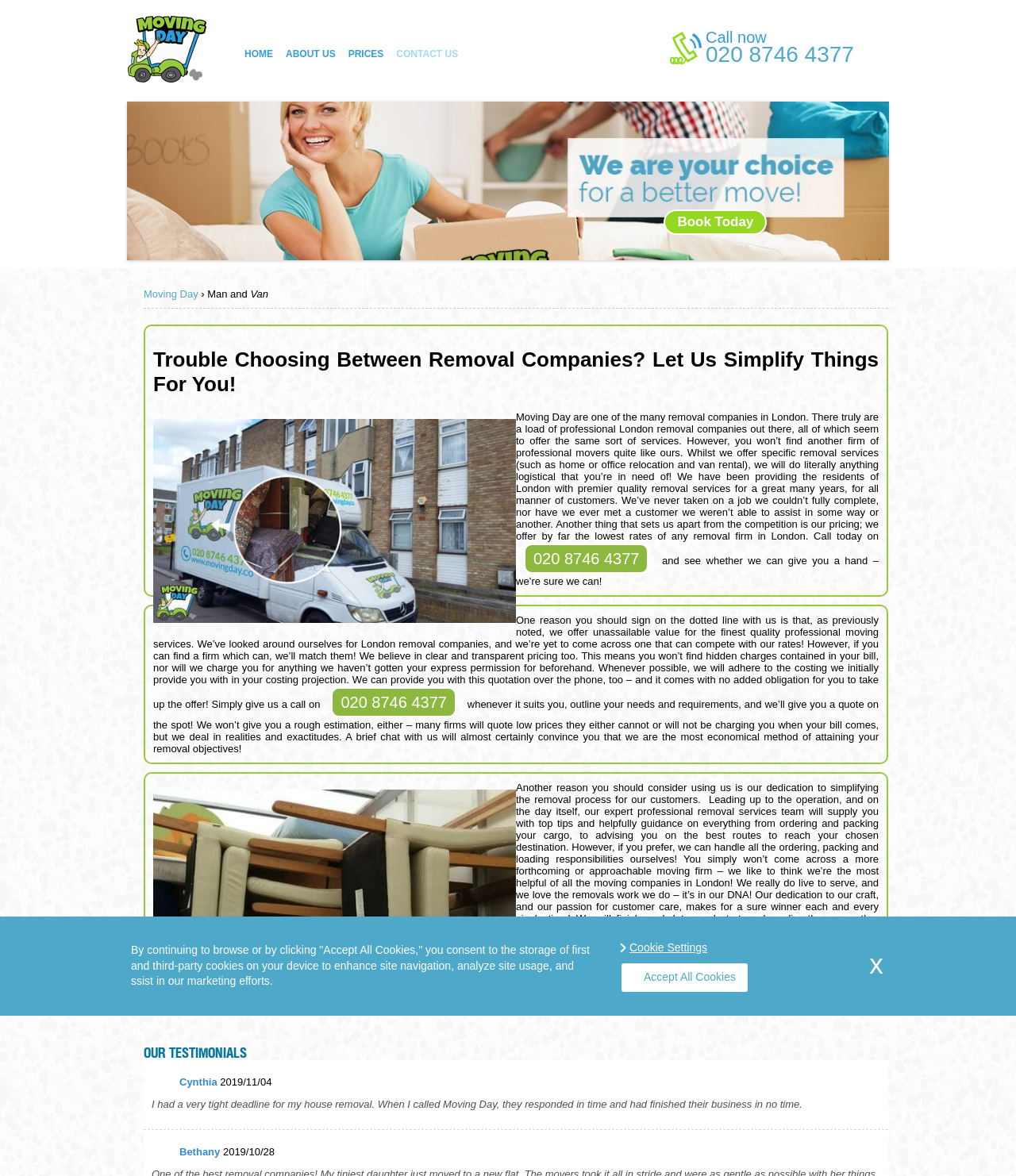Please specify the bounding box coordinates of the area that should be clicked to accomplish the following instruction: "Click the 'Book Today' button". The coordinates should consist of four float numbers between 0 and 1, i.e., [left, top, right, bottom].

[0.653, 0.178, 0.755, 0.2]